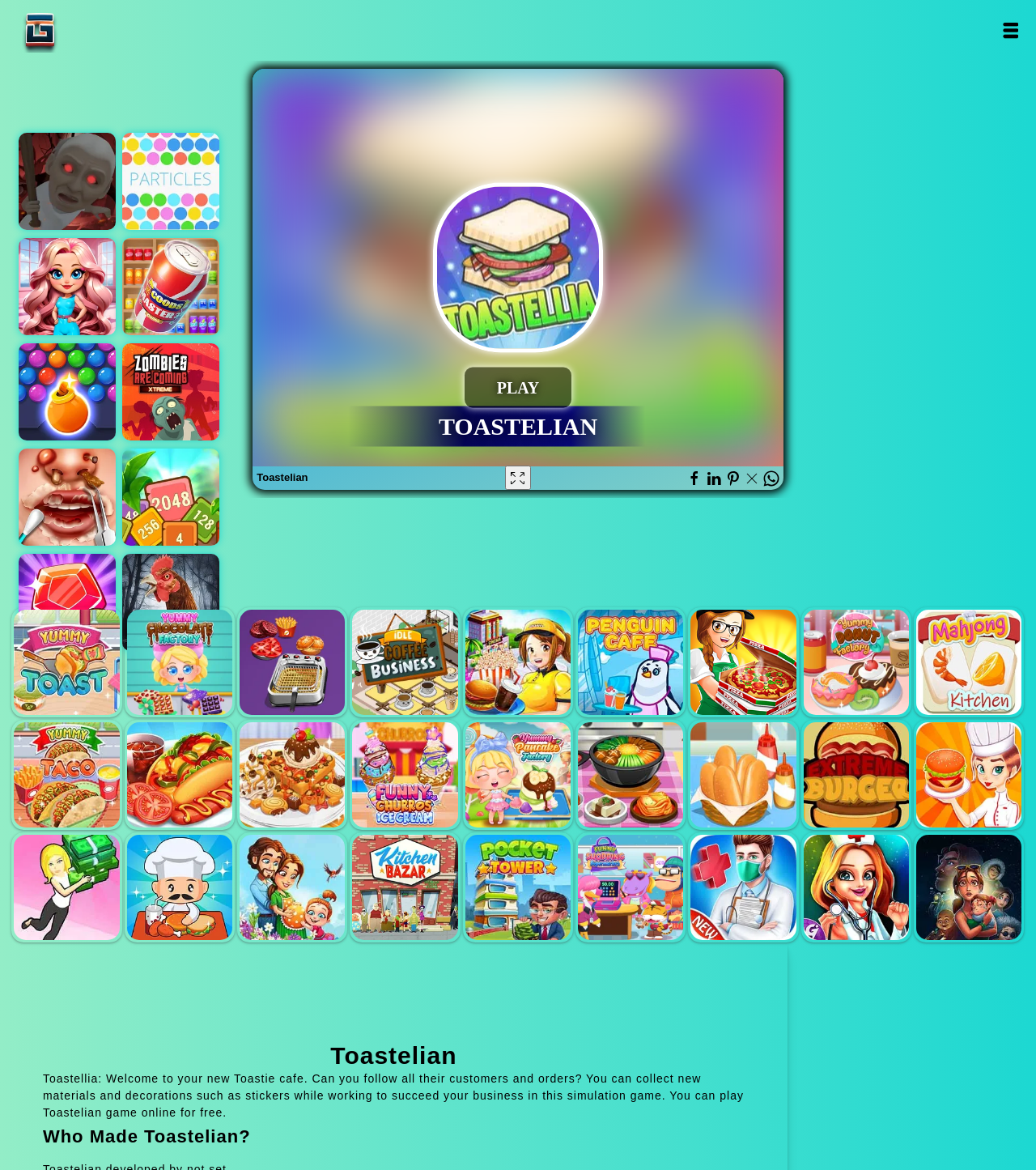Identify the bounding box of the UI element described as follows: "Kitchen bazar". Provide the coordinates as four float numbers in the range of 0 to 1 [left, top, right, bottom].

[0.34, 0.714, 0.442, 0.804]